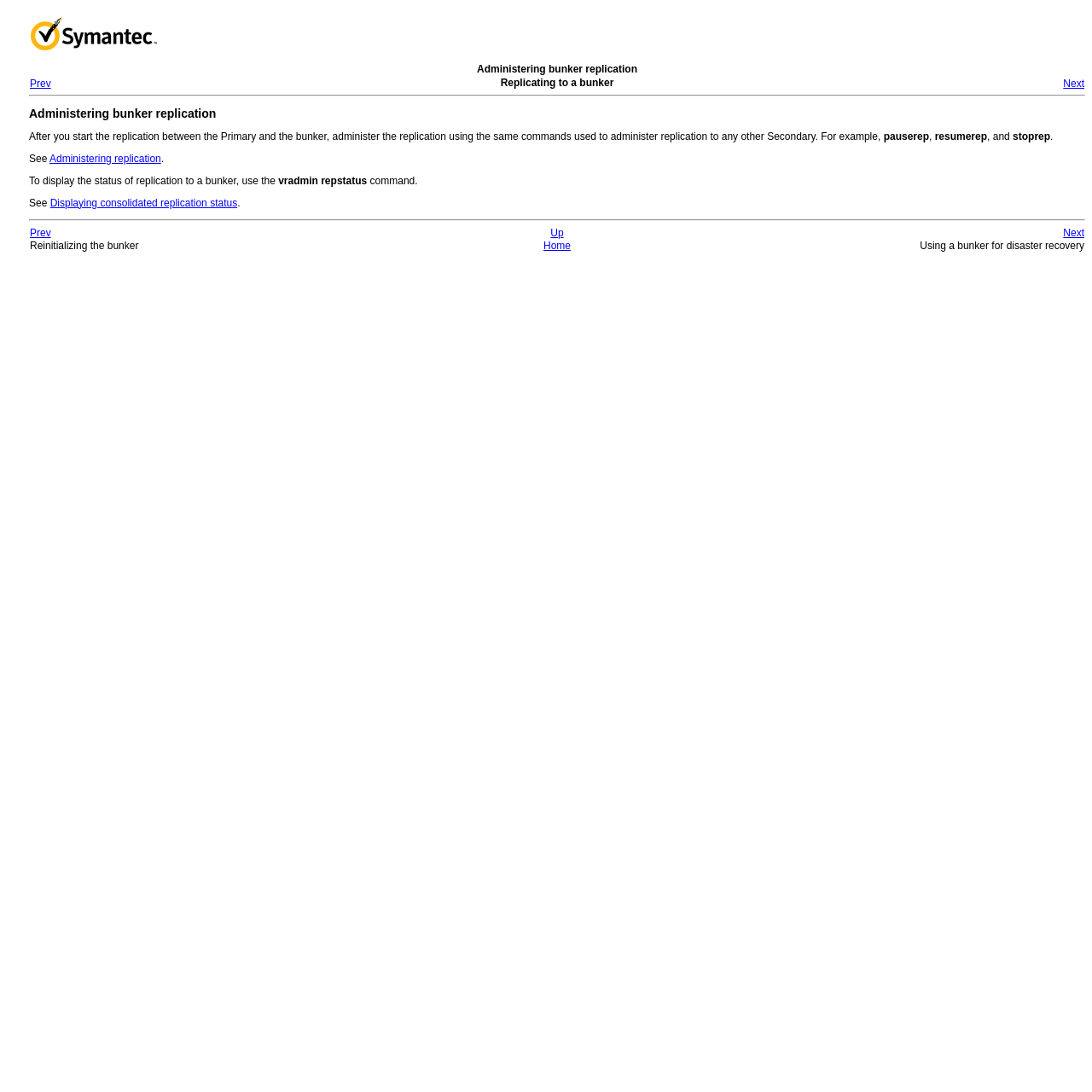What are the key shortcuts for the 'Prev' link?
Please look at the screenshot and answer in one word or a short phrase.

Alt+p